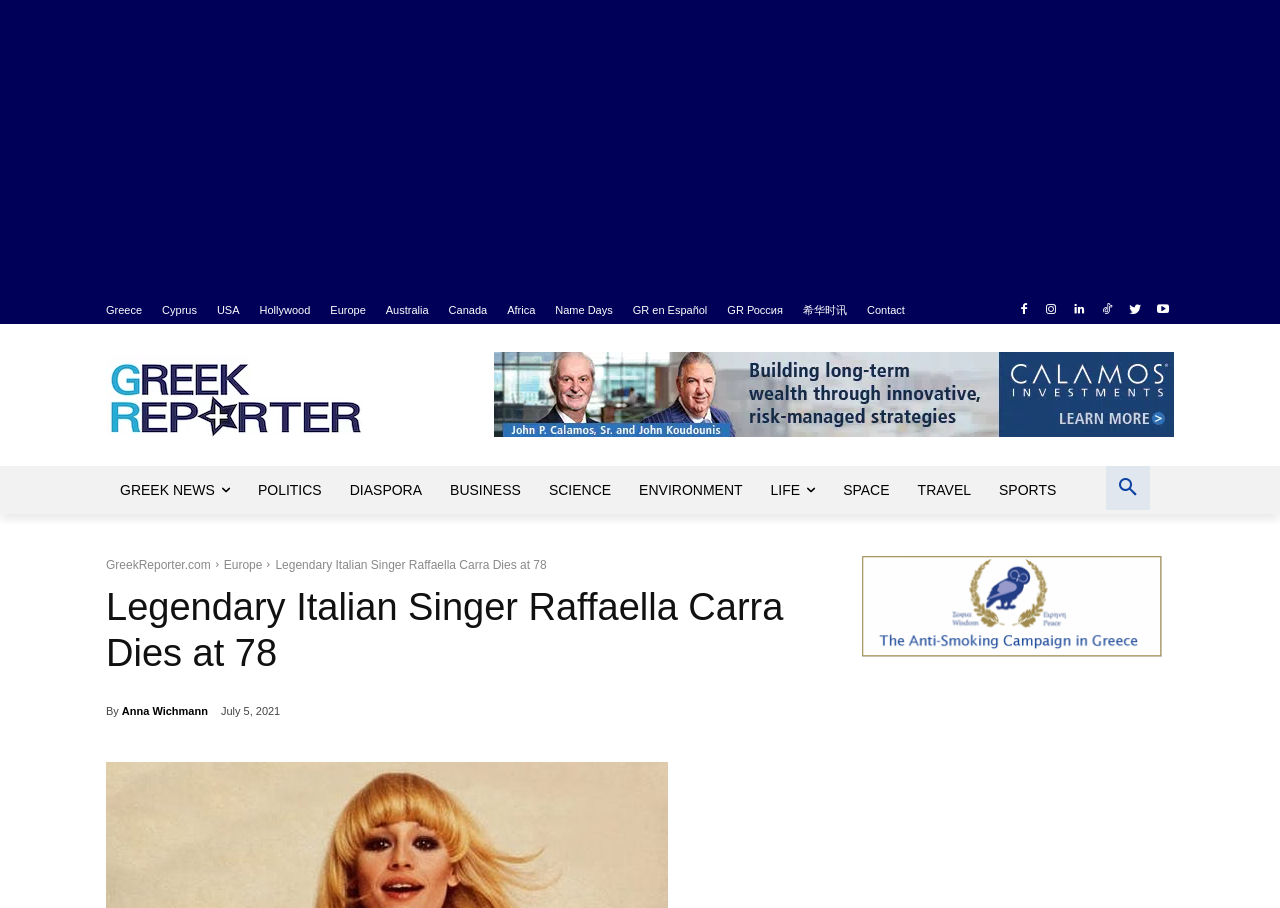Given the description "Name Days", provide the bounding box coordinates of the corresponding UI element.

[0.434, 0.326, 0.479, 0.357]